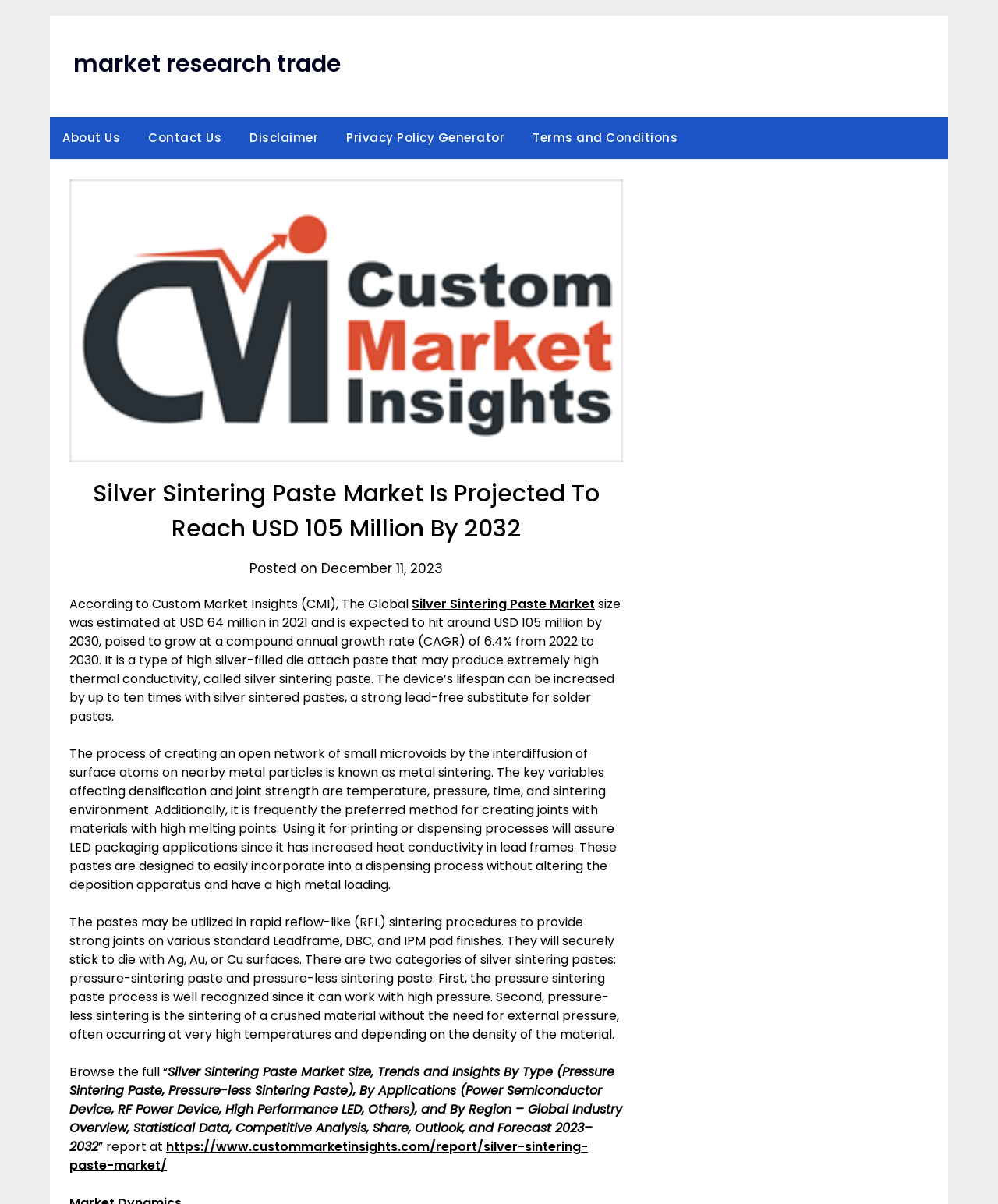Provide the bounding box coordinates of the HTML element this sentence describes: "Contact Us".

[0.136, 0.097, 0.234, 0.132]